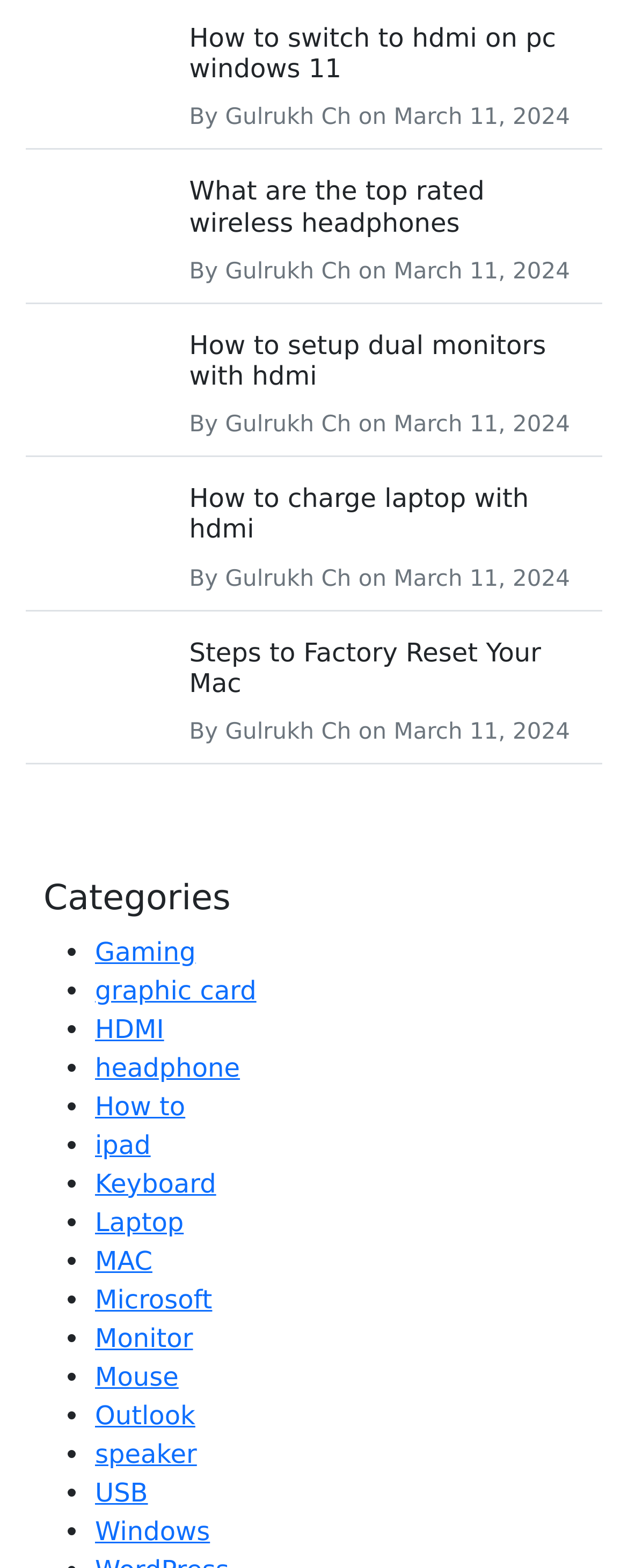Locate the bounding box coordinates of the element to click to perform the following action: 'View 'Categories''. The coordinates should be given as four float values between 0 and 1, in the form of [left, top, right, bottom].

[0.069, 0.56, 0.931, 0.587]